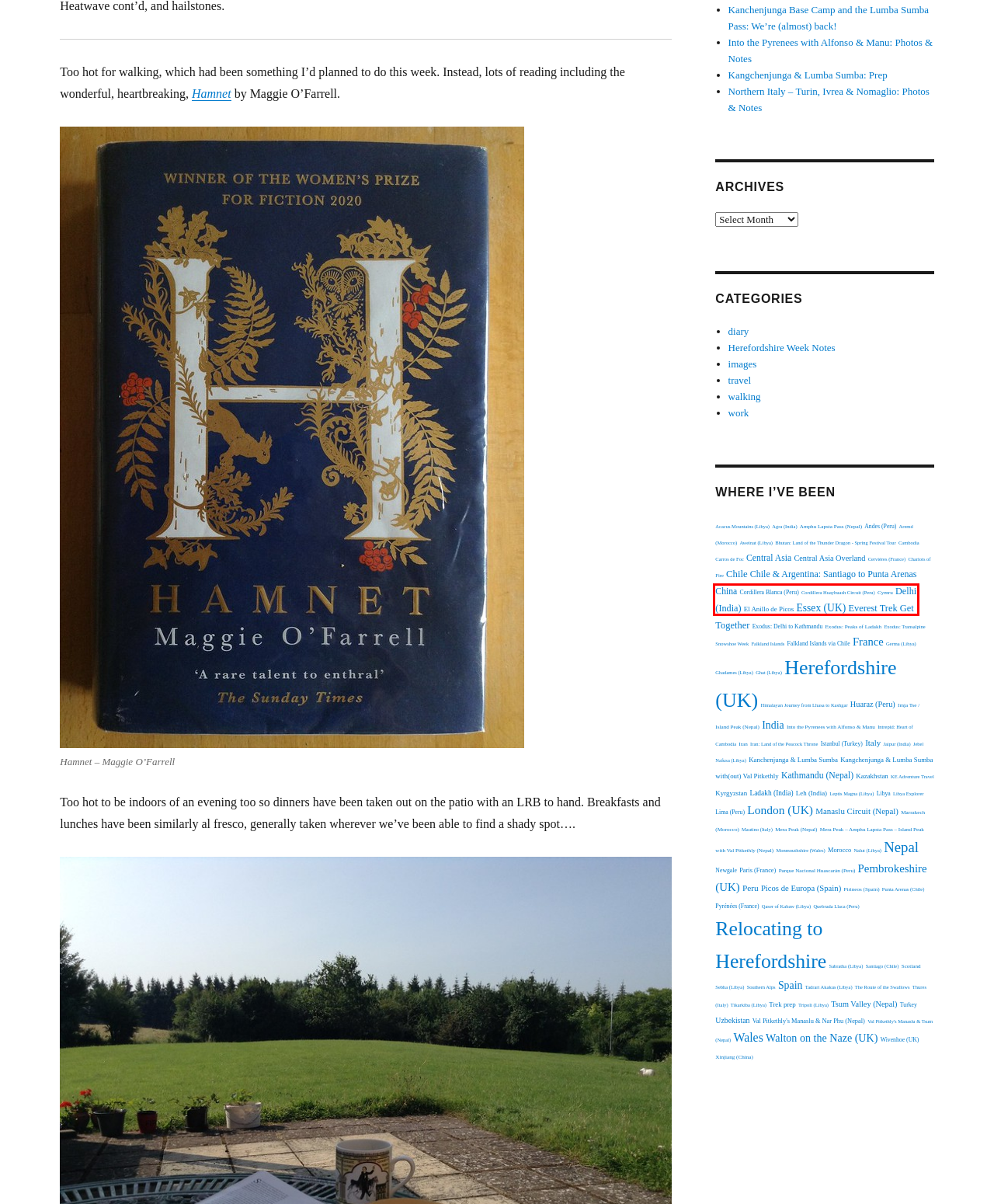Analyze the screenshot of a webpage that features a red rectangle bounding box. Pick the webpage description that best matches the new webpage you would see after clicking on the element within the red bounding box. Here are the candidates:
A. Tadrart Akakus (Libya) – The travels of Mary Loosemore
B. Delhi (India) – The travels of Mary Loosemore
C. Qaser of Kabaw (Libya) – The travels of Mary Loosemore
D. Val Pitkethly’s Manaslu & Nar Phu (Nepal) – The travels of Mary Loosemore
E. Picos de Europa (Spain) – The travels of Mary Loosemore
F. Huaraz (Peru) – The travels of Mary Loosemore
G. Kanchenjunga & Lumba Sumba – The travels of Mary Loosemore
H. London (UK) – The travels of Mary Loosemore

B